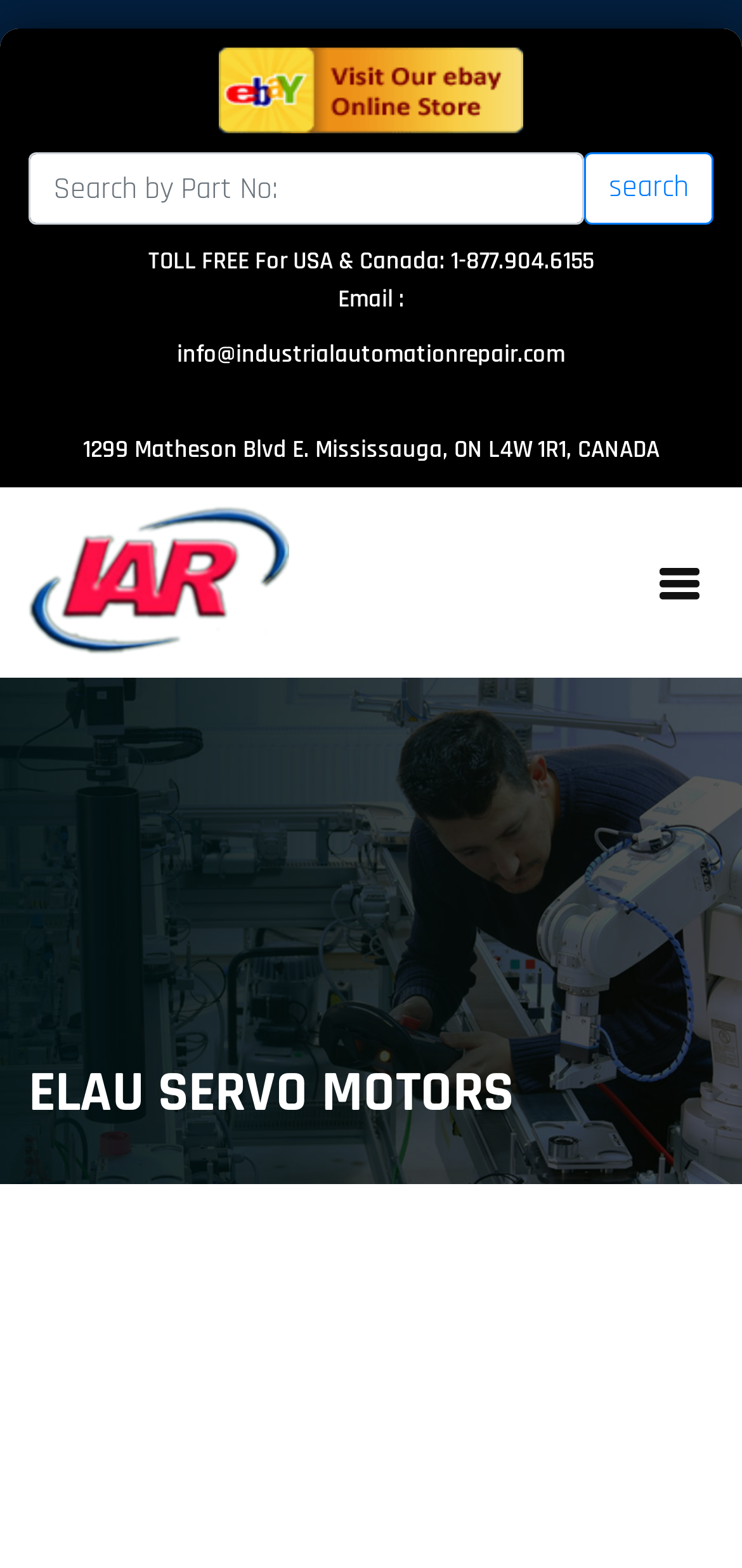Extract the primary header of the webpage and generate its text.

ELAU SERVO MOTORS